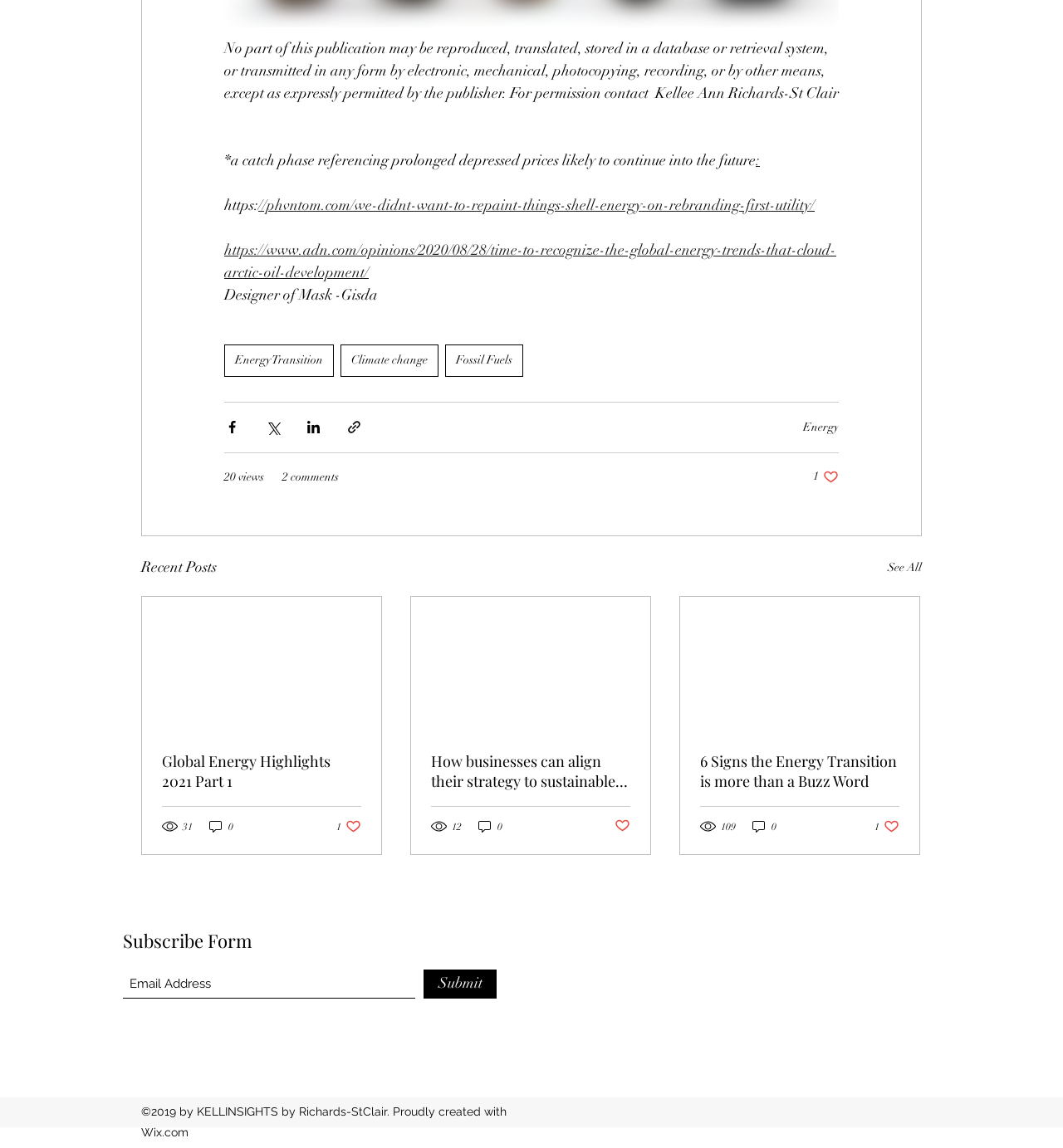Please respond in a single word or phrase: 
How many articles are in the Recent Posts section?

3